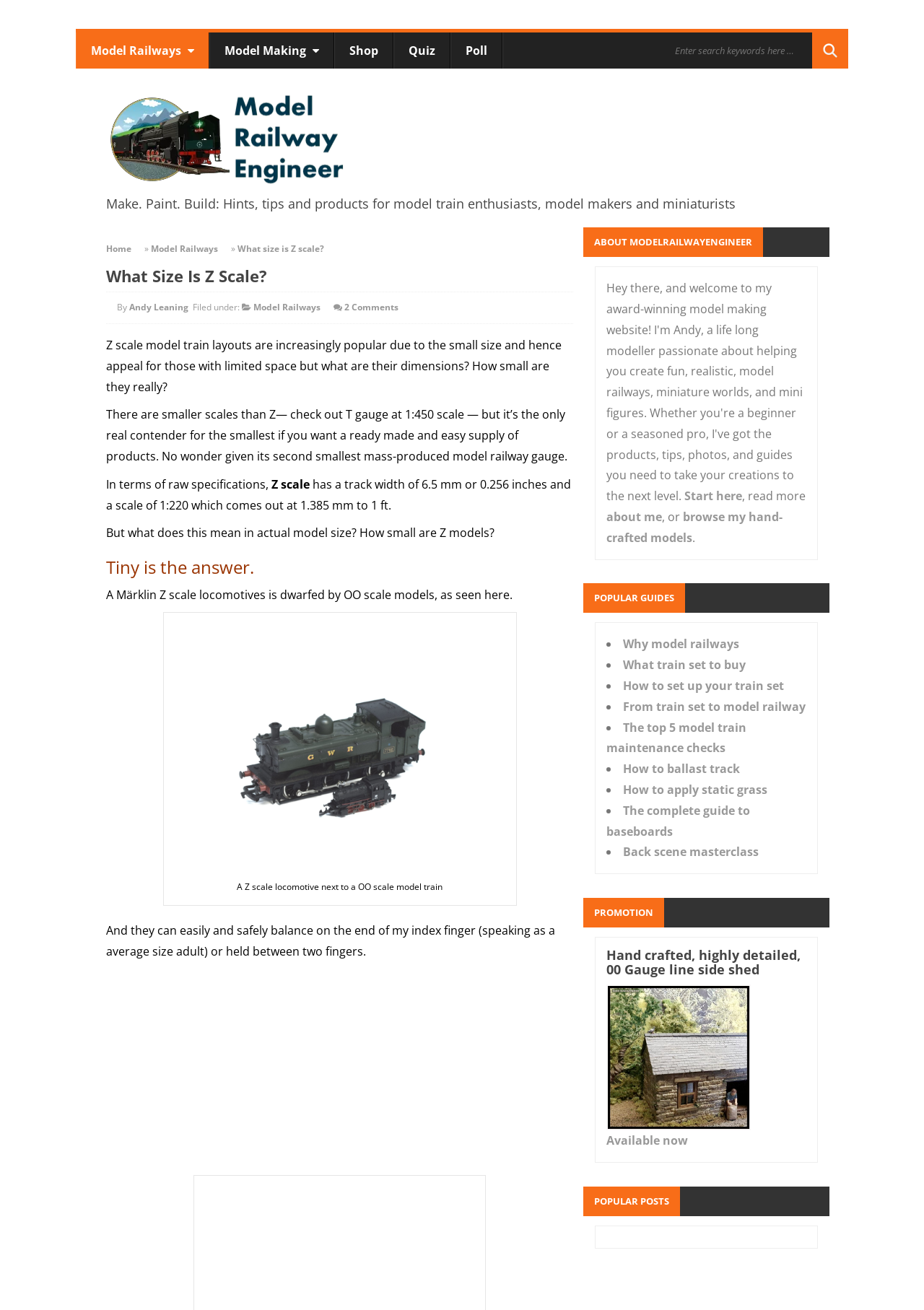What is the size of a Märklin Z scale locomotive compared to?
Answer the question with just one word or phrase using the image.

OO scale models